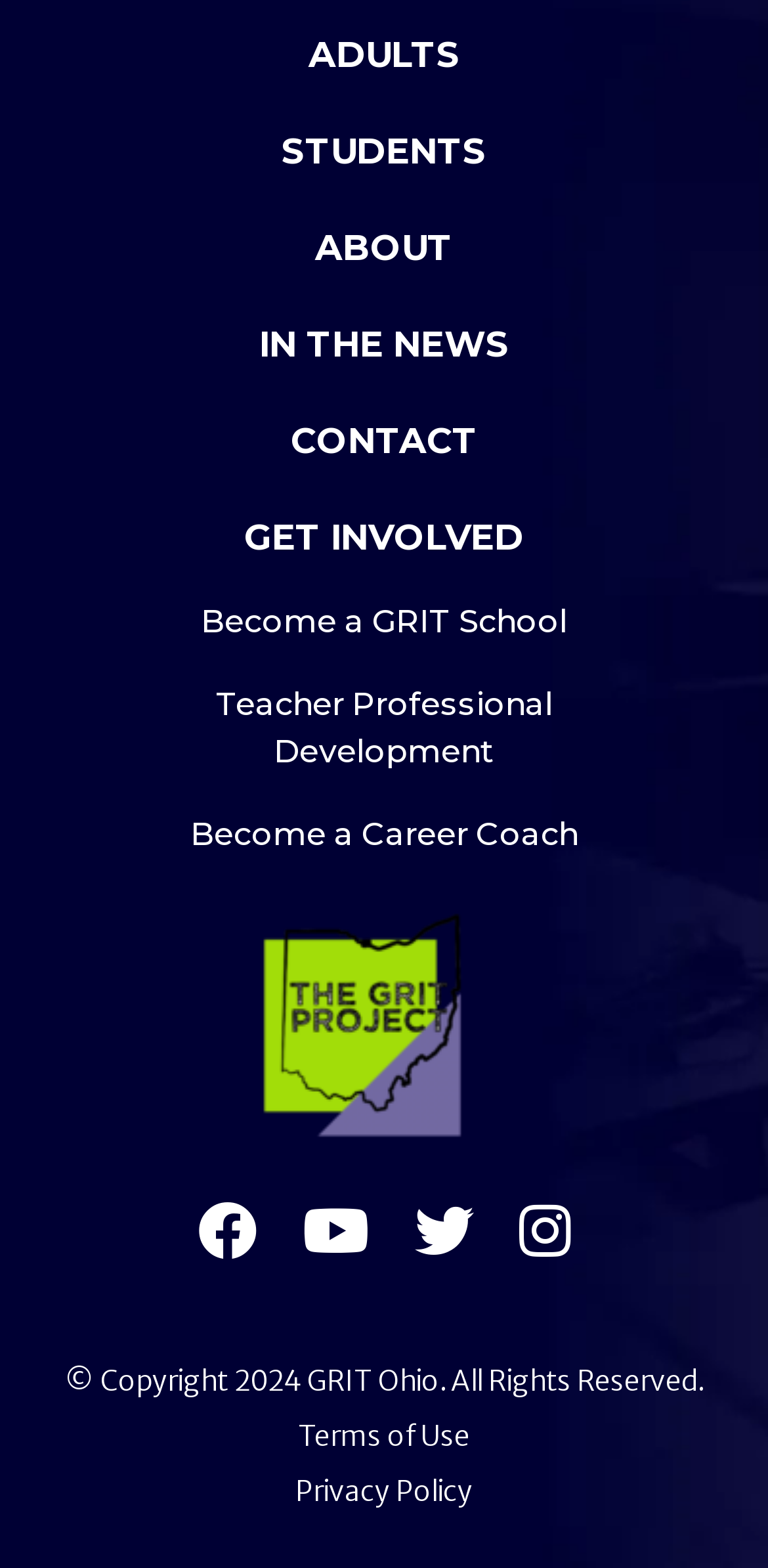Provide the bounding box coordinates, formatted as (top-left x, top-left y, bottom-right x, bottom-right y), with all values being floating point numbers between 0 and 1. Identify the bounding box of the UI element that matches the description: In The News

[0.337, 0.206, 0.663, 0.234]